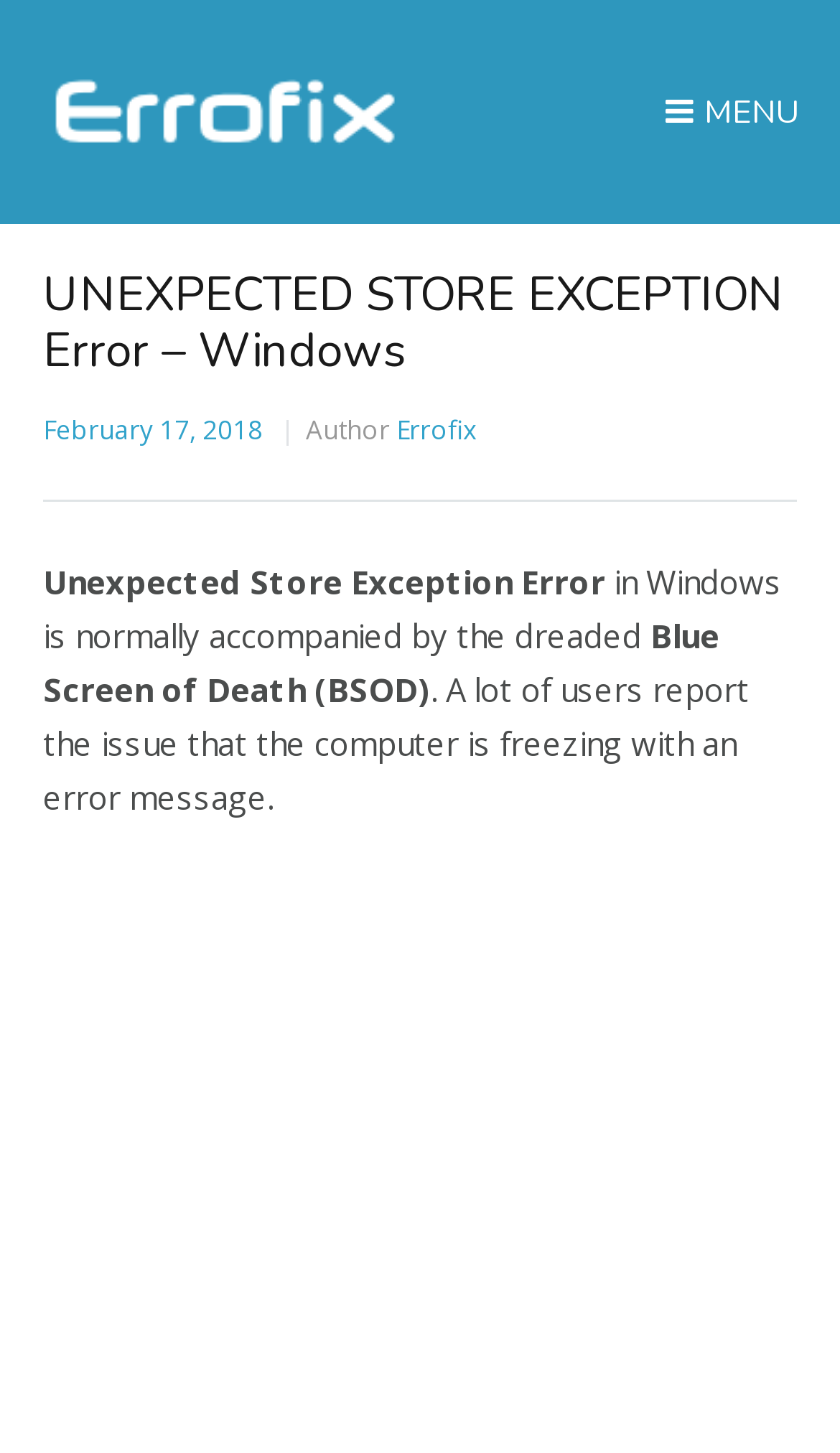When was this article published?
Utilize the information in the image to give a detailed answer to the question.

The article was published on February 17, 2018, as indicated by the link 'February 17, 2018' below the heading 'UNEXPECTED STORE EXCEPTION Error – Windows'.